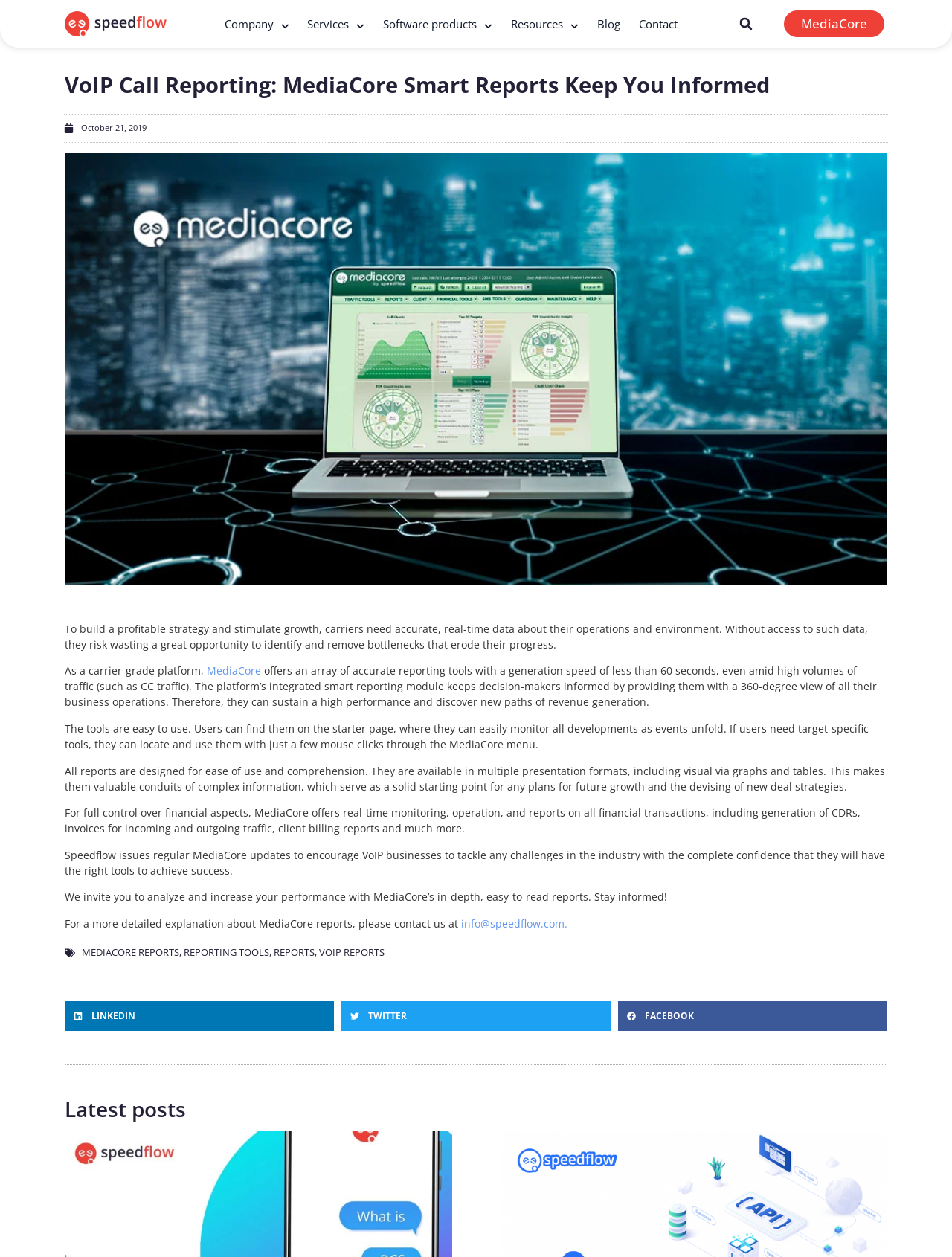Please reply to the following question with a single word or a short phrase:
What is the format of the reports provided by MediaCore?

Visual via graphs and tables